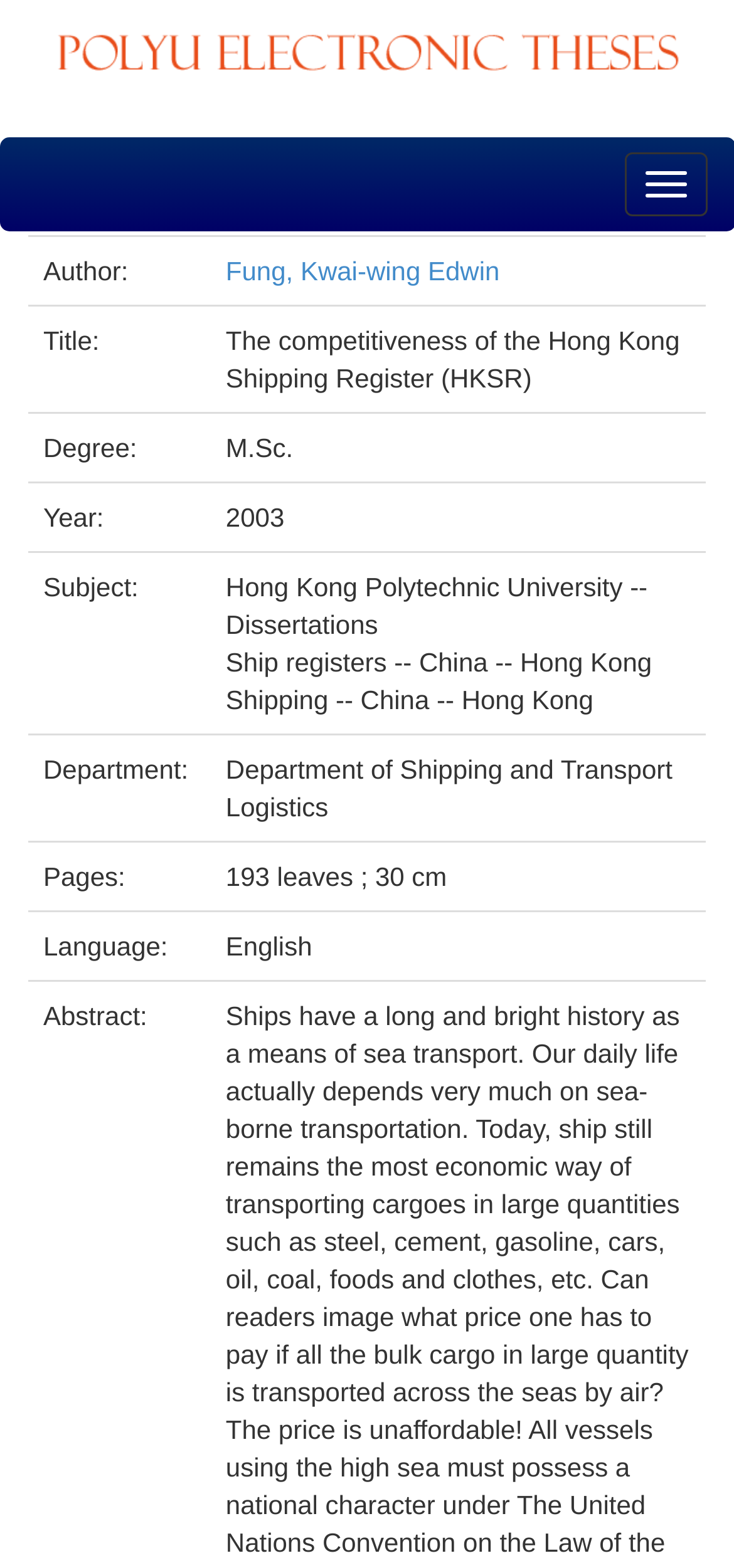What is the language of the thesis?
Carefully analyze the image and provide a detailed answer to the question.

The language of the thesis can be found in the gridcell element with the text 'Language:' and its corresponding value is 'English'.